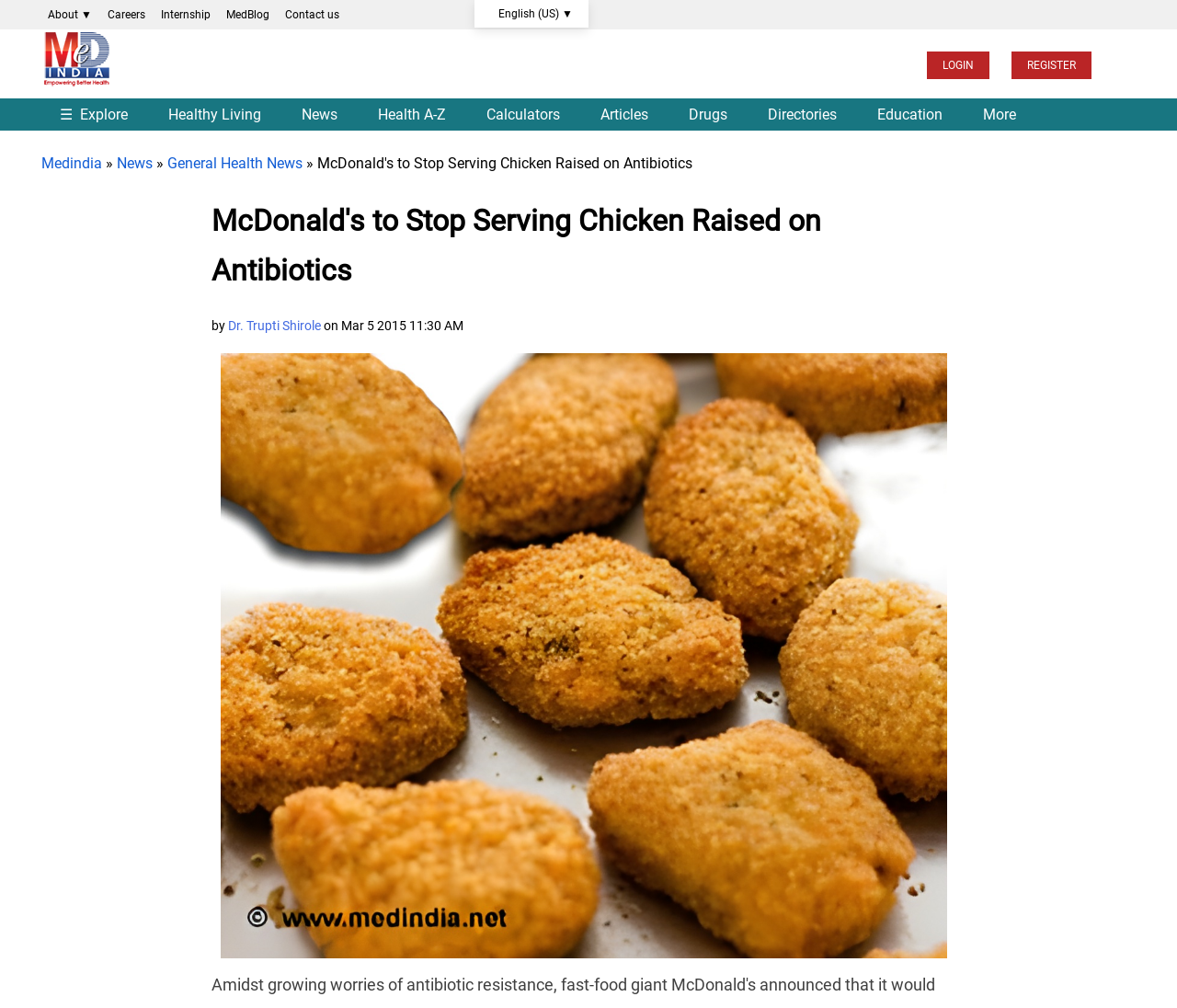Can you show the bounding box coordinates of the region to click on to complete the task described in the instruction: "Click the link to Archuleta County's website"?

None